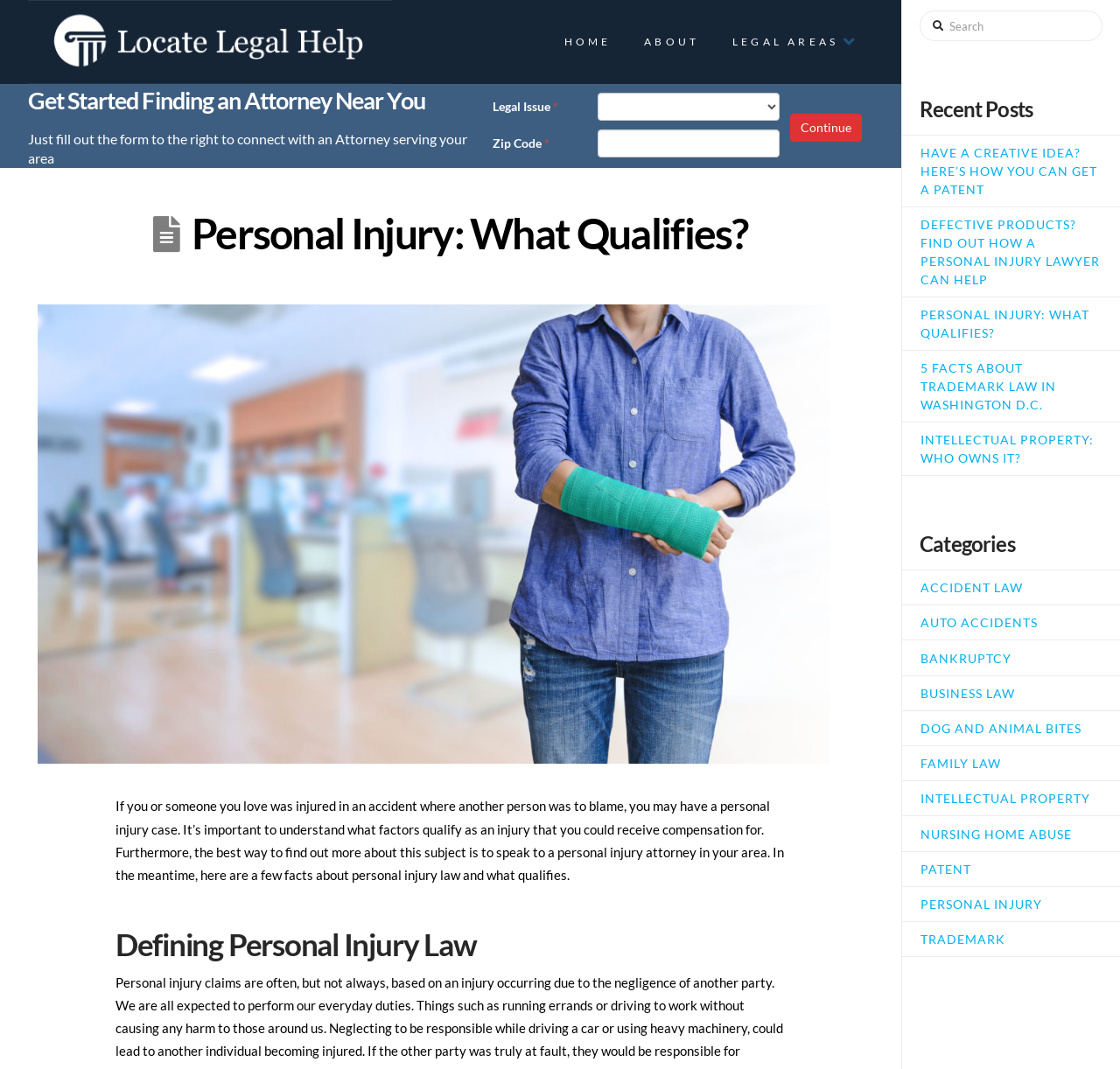Generate a detailed explanation of the webpage's features and information.

This webpage is about personal injury law and provides information on what qualifies as a personal injury case. At the top left, there is a logo and a navigation menu with links to "HOME", "ABOUT", and "LEGAL AREAS". Below the navigation menu, there is a heading that reads "Get Started Finding an Attorney Near You" and a paragraph of text that explains how to connect with an attorney serving your area.

To the right of this text, there is a form labeled "Find Attorney Now" that allows users to input their legal issue and zip code to find an attorney. The form includes a dropdown menu for selecting a legal issue and a field for entering a zip code.

Below the form, there is a section with a heading that reads "Personal Injury: What Qualifies?" and an image related to personal injury. The section provides a detailed explanation of what factors qualify as a personal injury case and the importance of speaking to a personal injury attorney.

Further down the page, there is a section with a heading that reads "Defining Personal Injury Law" and a block of text that provides more information on the topic.

At the top right, there is a search bar with a label that reads "Search". Below the search bar, there is a section with a heading that reads "Recent Posts" and a list of links to recent articles, including "HAVE A CREATIVE IDEA? HERE’S HOW YOU CAN GET A PATENT", "DEFECTIVE PRODUCTS? FIND OUT HOW A PERSONAL INJURY LAWYER CAN HELP", and others.

To the right of the recent posts section, there is a section with a heading that reads "Categories" and a list of links to categories, including "ACCIDENT LAW", "AUTO ACCIDENTS", "BANKRUPTCY", and others.